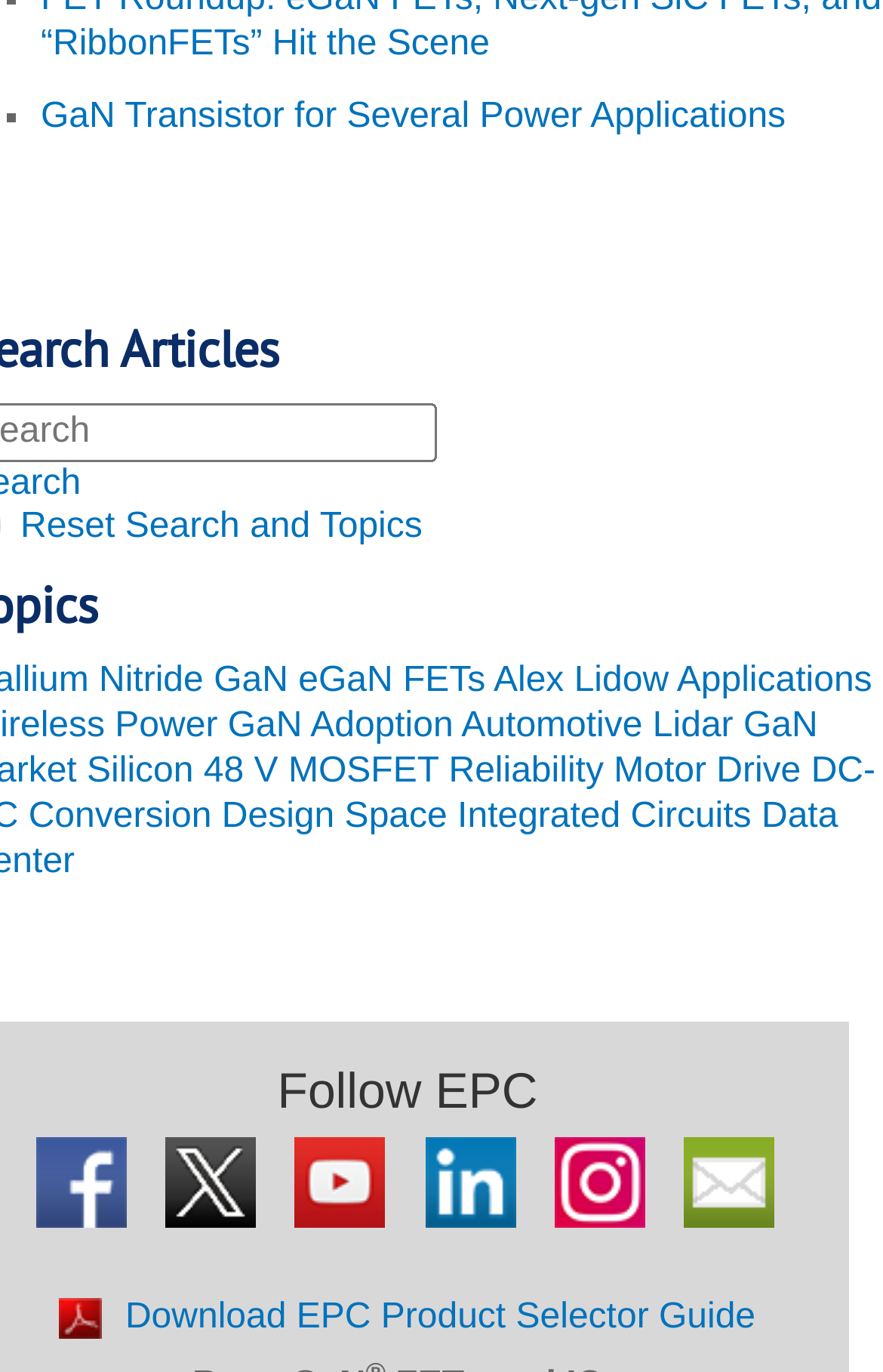What is the topic of the first link?
Based on the image, answer the question in a detailed manner.

The first link on the webpage has the text 'GaN Transistor for Several Power Applications', so the topic of the first link is GaN Transistor.